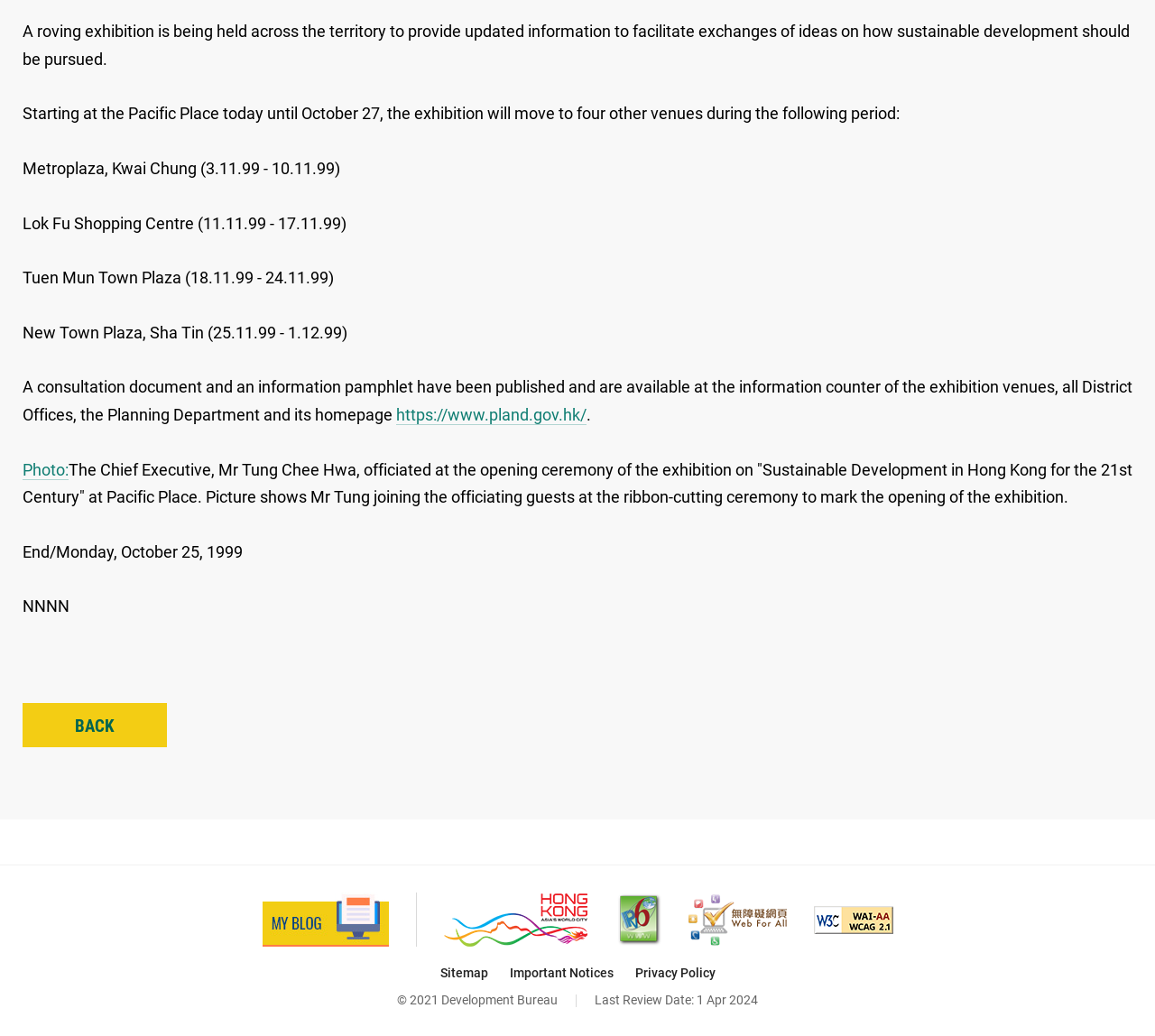Pinpoint the bounding box coordinates of the clickable element to carry out the following instruction: "View the IPv6 website."

[0.534, 0.862, 0.572, 0.913]